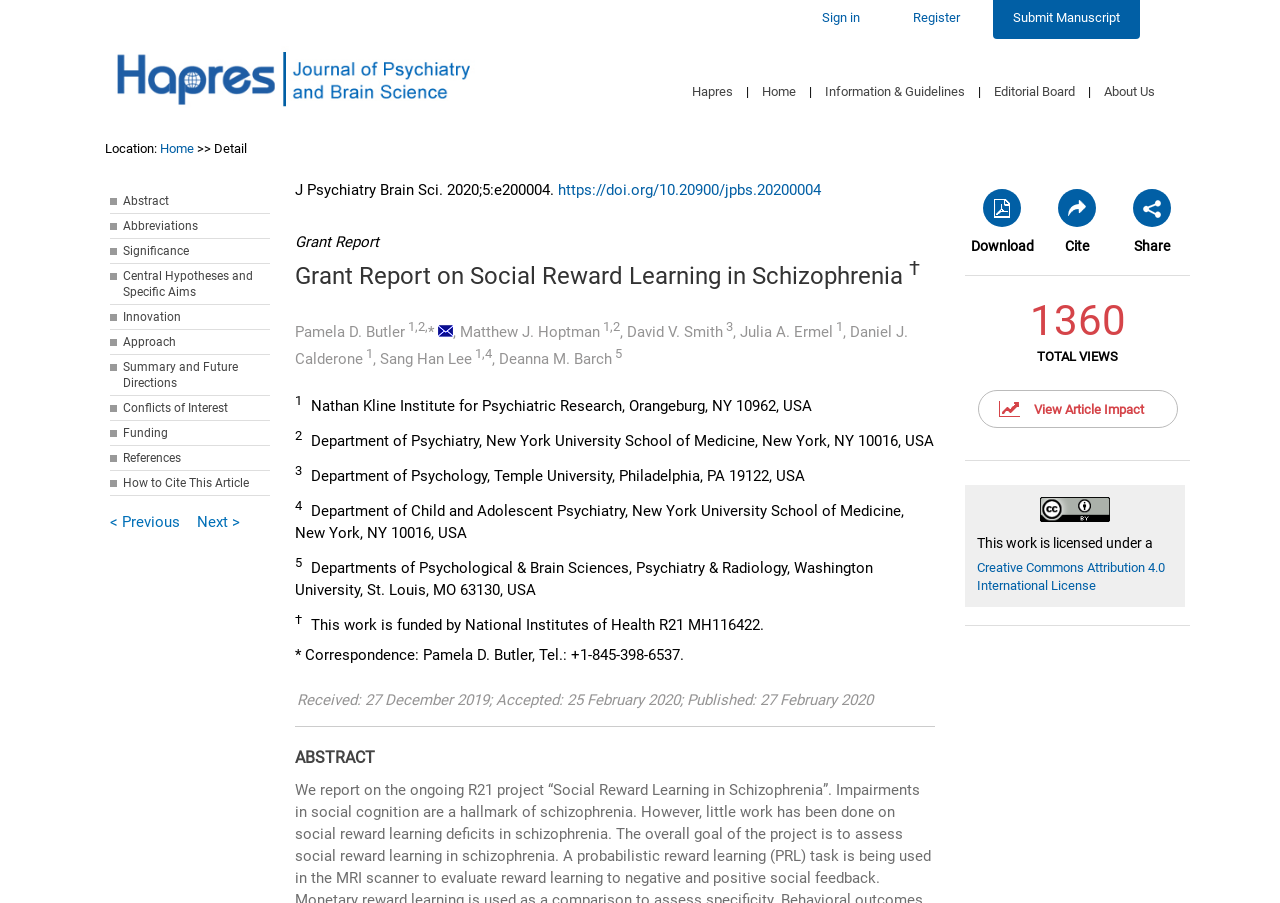What is the total number of views for this article?
Please respond to the question with as much detail as possible.

The total number of views for this article is displayed at the bottom of the webpage, below the links to download, cite, and share the article. The exact number is 1360, which is shown in the text '1360 TOTAL VIEWS'.